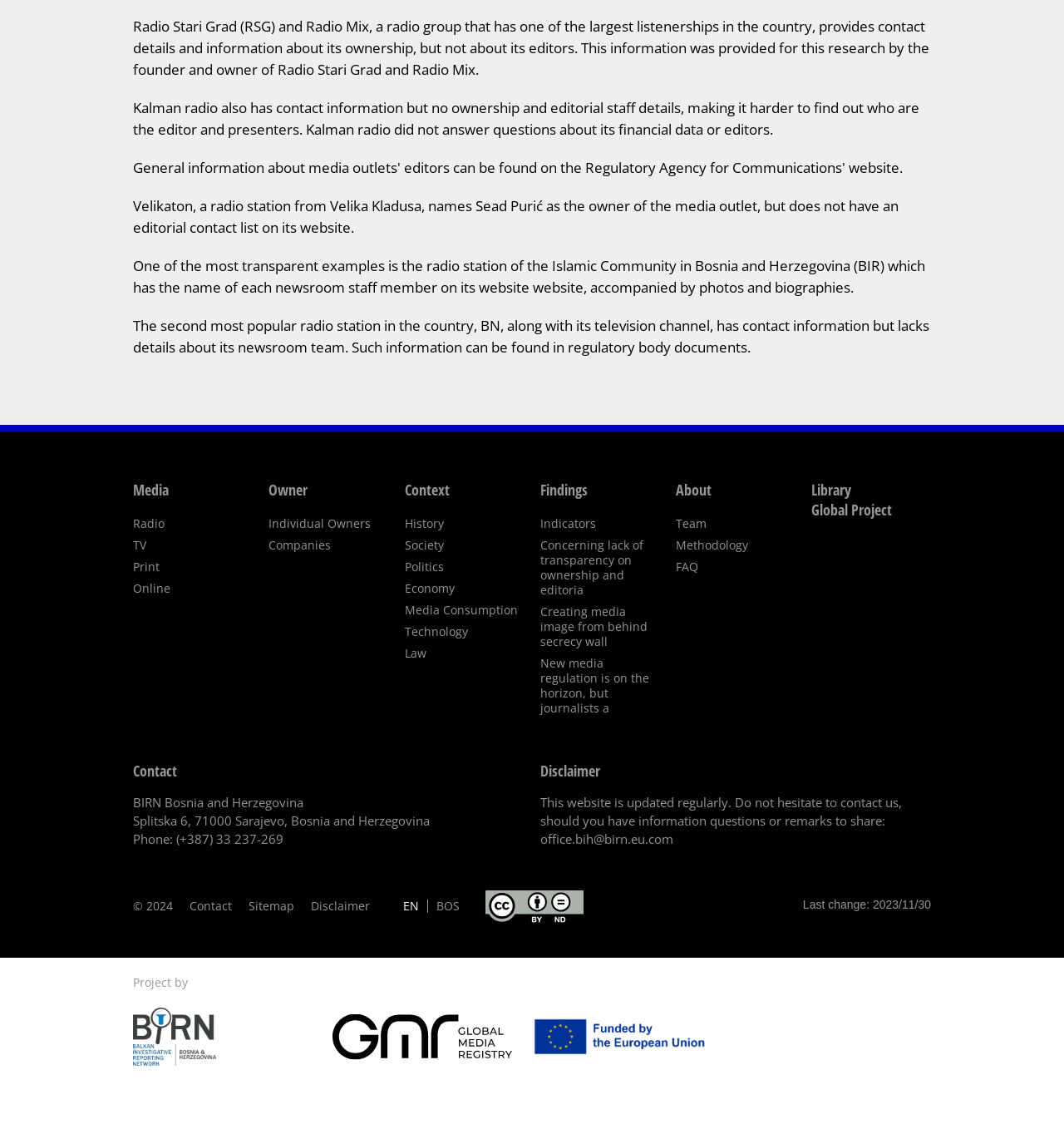How many links are there in the 'Media' section?
Based on the content of the image, thoroughly explain and answer the question.

I counted the number of links under the 'Media' section, which includes 'Radio', 'TV', 'Print', 'Online', and found that there are 5 links in total.